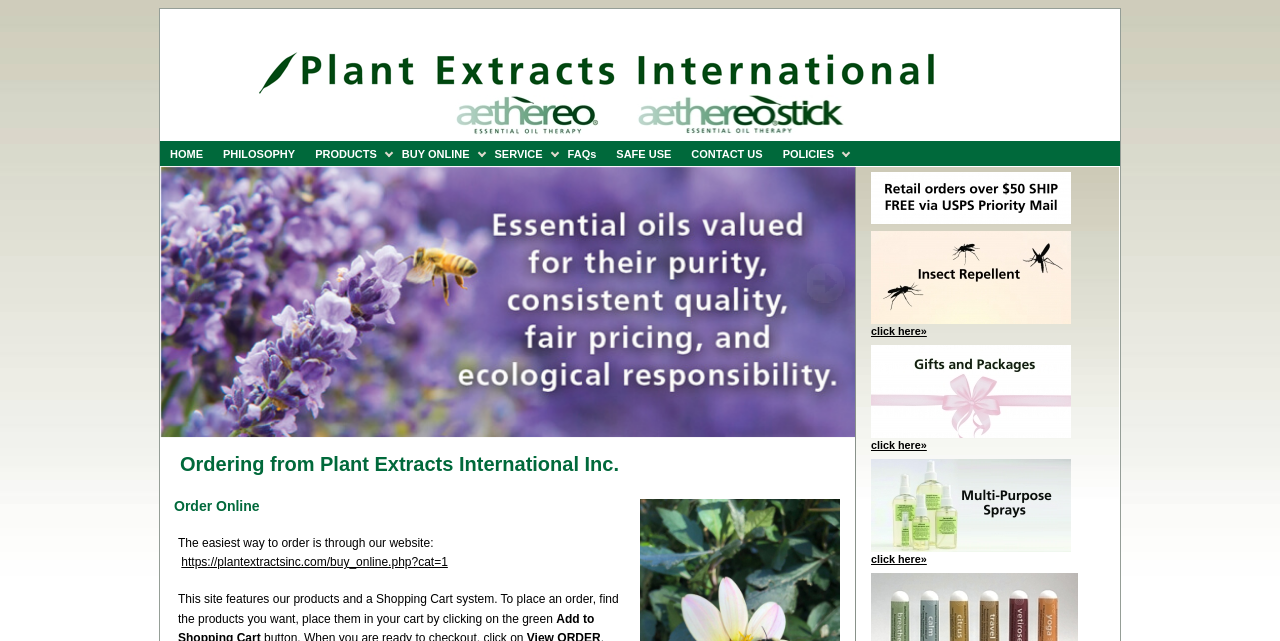From the given element description: "PHILOSOPHY", find the bounding box for the UI element. Provide the coordinates as four float numbers between 0 and 1, in the order [left, top, right, bottom].

[0.166, 0.22, 0.238, 0.261]